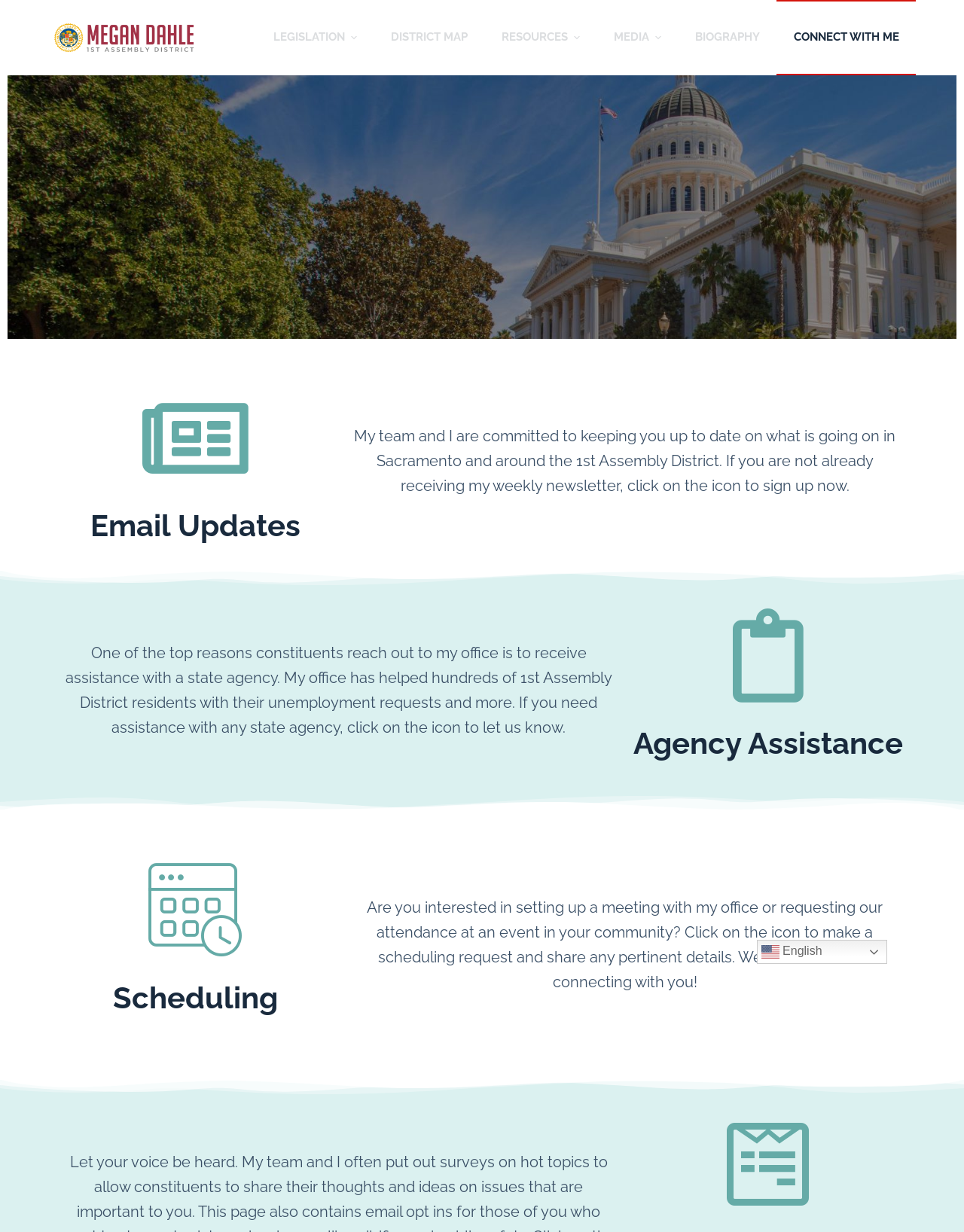Find and specify the bounding box coordinates that correspond to the clickable region for the instruction: "Make a scheduling request".

[0.118, 0.795, 0.289, 0.824]